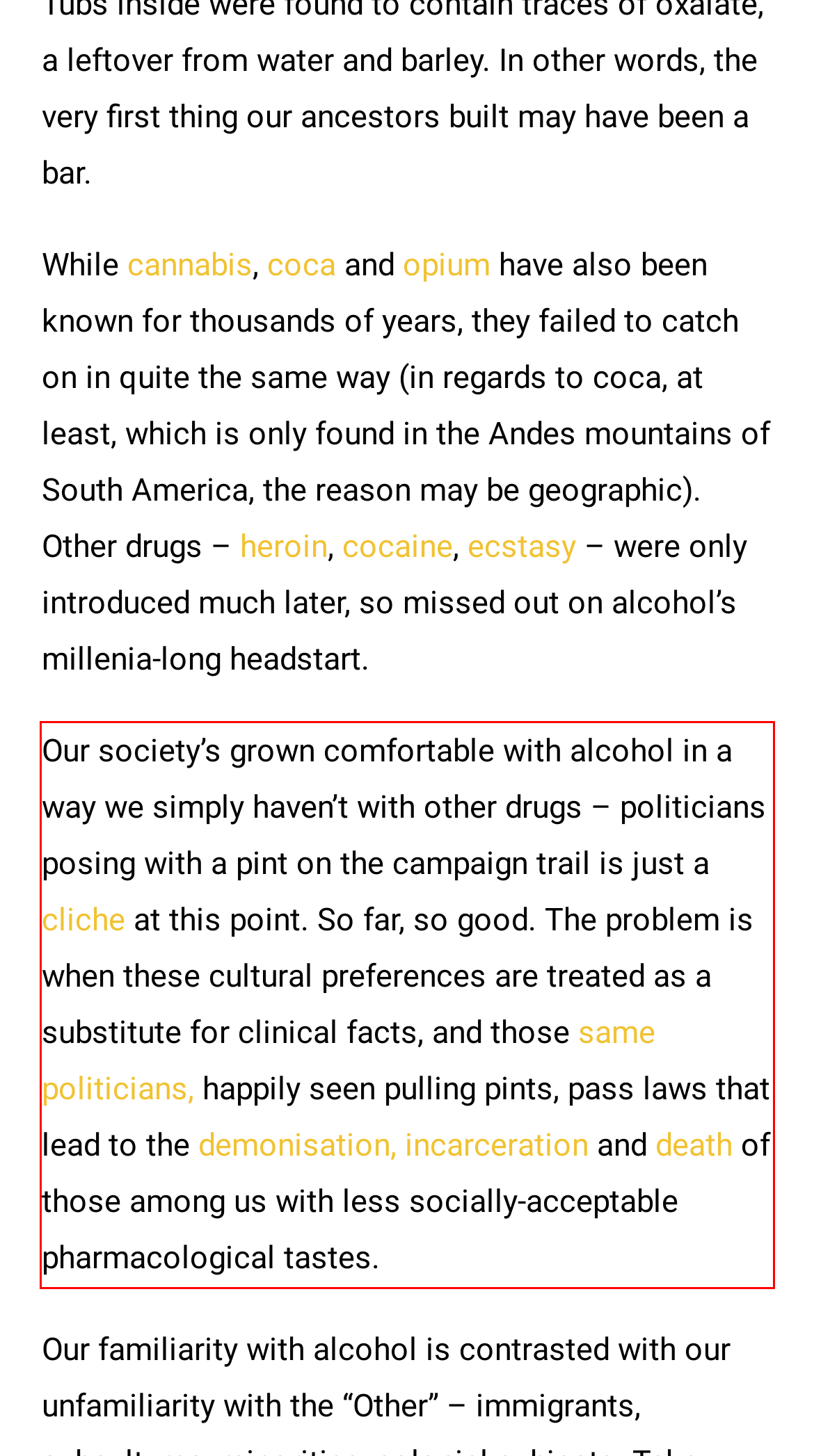Using the provided screenshot of a webpage, recognize the text inside the red rectangle bounding box by performing OCR.

Our society’s grown comfortable with alcohol in a way we simply haven’t with other drugs – politicians posing with a pint on the campaign trail is just a cliche at this point. So far, so good. The problem is when these cultural preferences are treated as a substitute for clinical facts, and those same politicians, happily seen pulling pints, pass laws that lead to the demonisation, incarceration and death of those among us with less socially-acceptable pharmacological tastes.